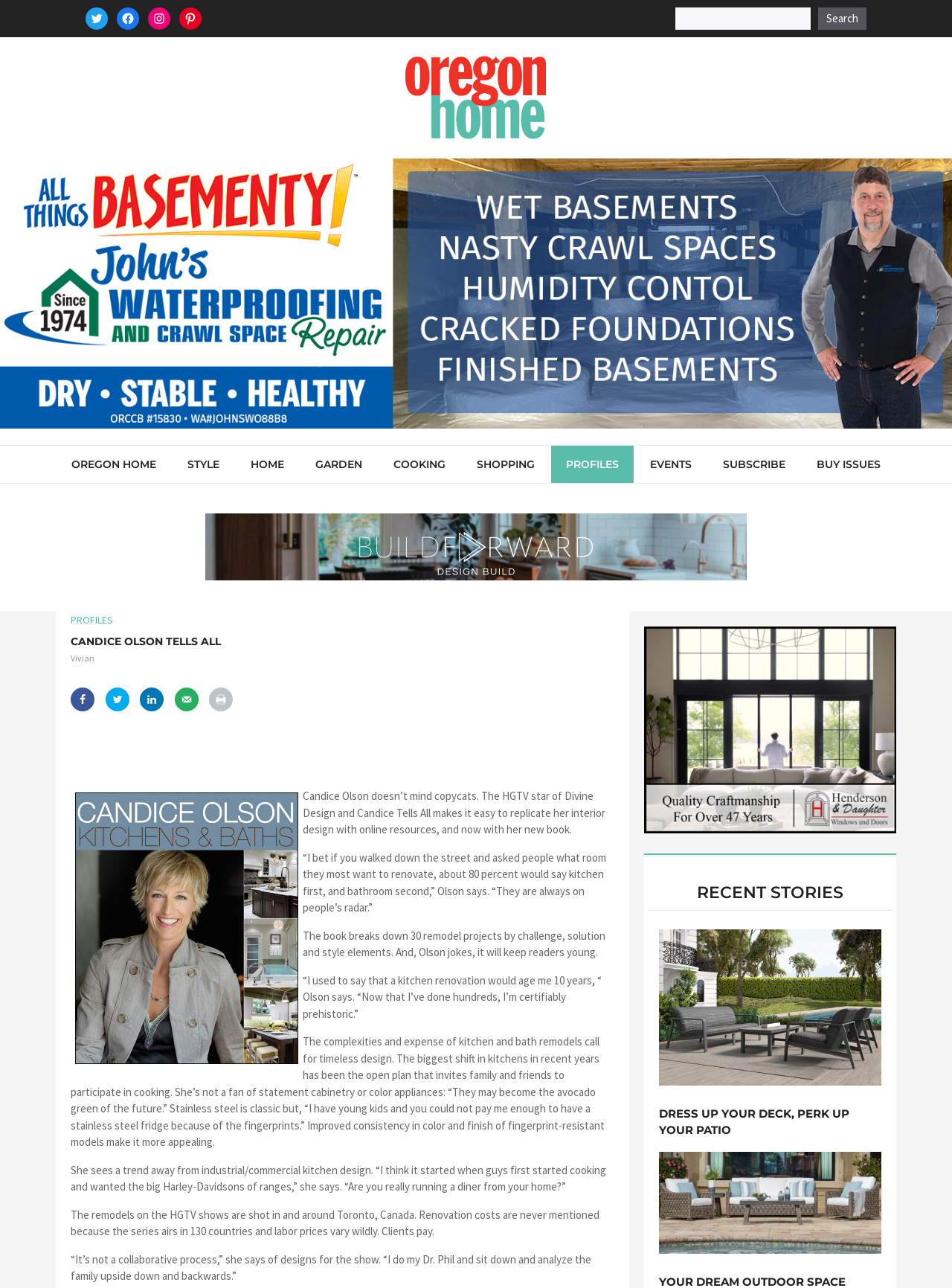What is the name of the HGTV star mentioned in the article?
Provide a thorough and detailed answer to the question.

The article mentions Candice Olson as the HGTV star of Divine Design and Candice Tells All, and also talks about her new book.